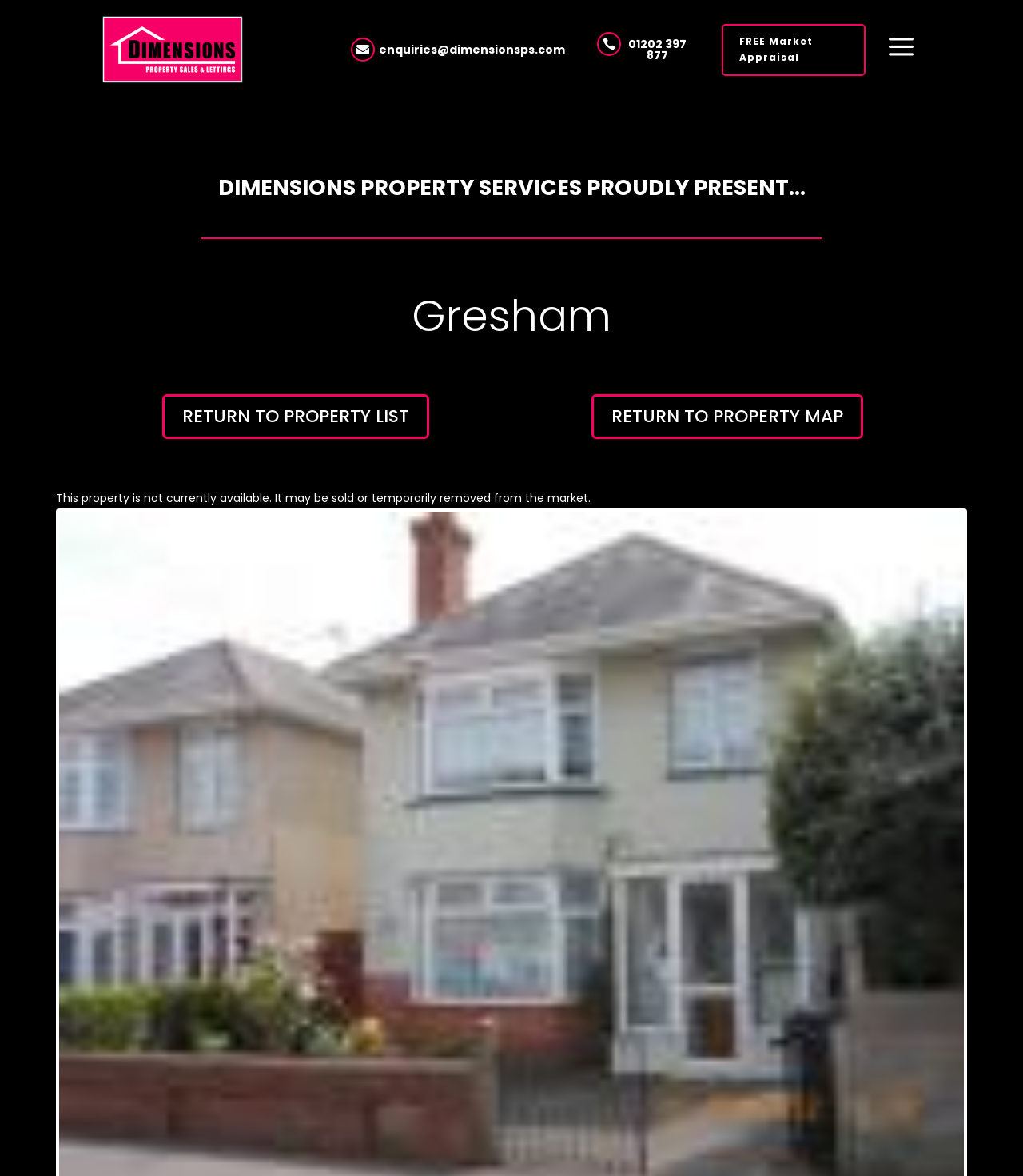Identify the bounding box coordinates for the UI element described as follows: "01202 397 877". Ensure the coordinates are four float numbers between 0 and 1, formatted as [left, top, right, bottom].

[0.614, 0.031, 0.671, 0.054]